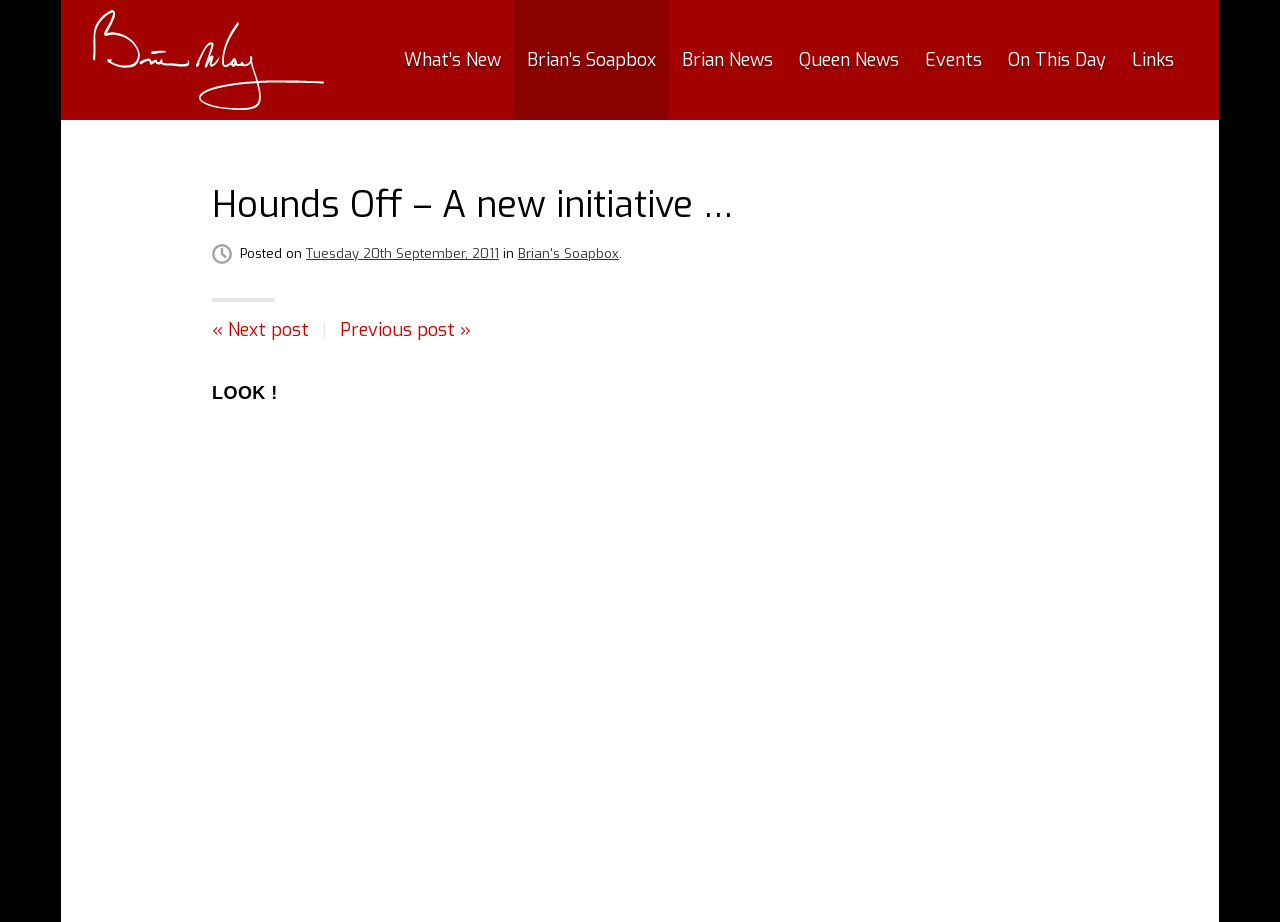Identify the bounding box coordinates of the clickable section necessary to follow the following instruction: "view previous post". The coordinates should be presented as four float numbers from 0 to 1, i.e., [left, top, right, bottom].

[0.266, 0.345, 0.368, 0.371]